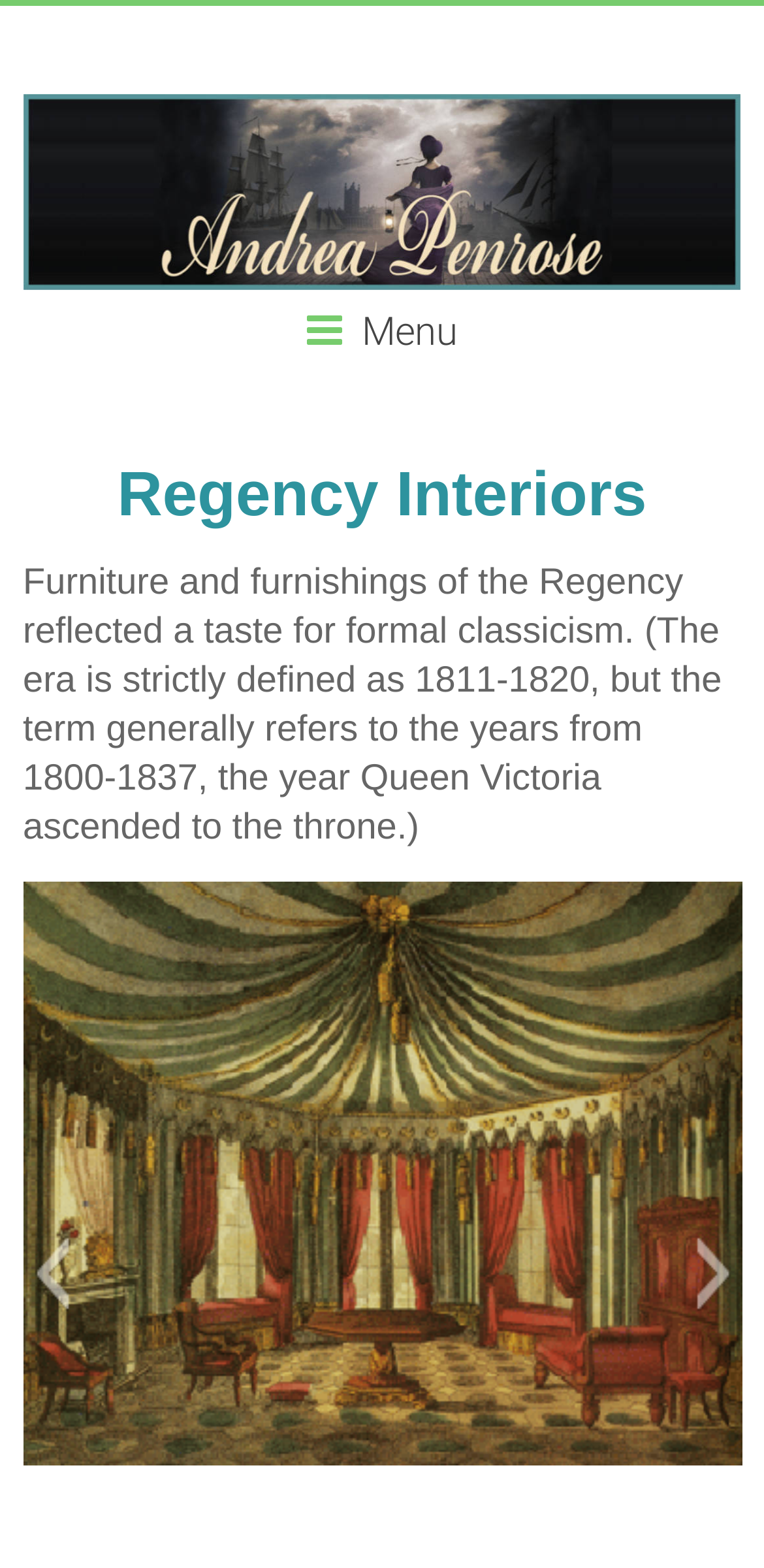Based on the element description: "Previous", identify the bounding box coordinates for this UI element. The coordinates must be four float numbers between 0 and 1, listed as [left, top, right, bottom].

[0.043, 0.787, 0.092, 0.837]